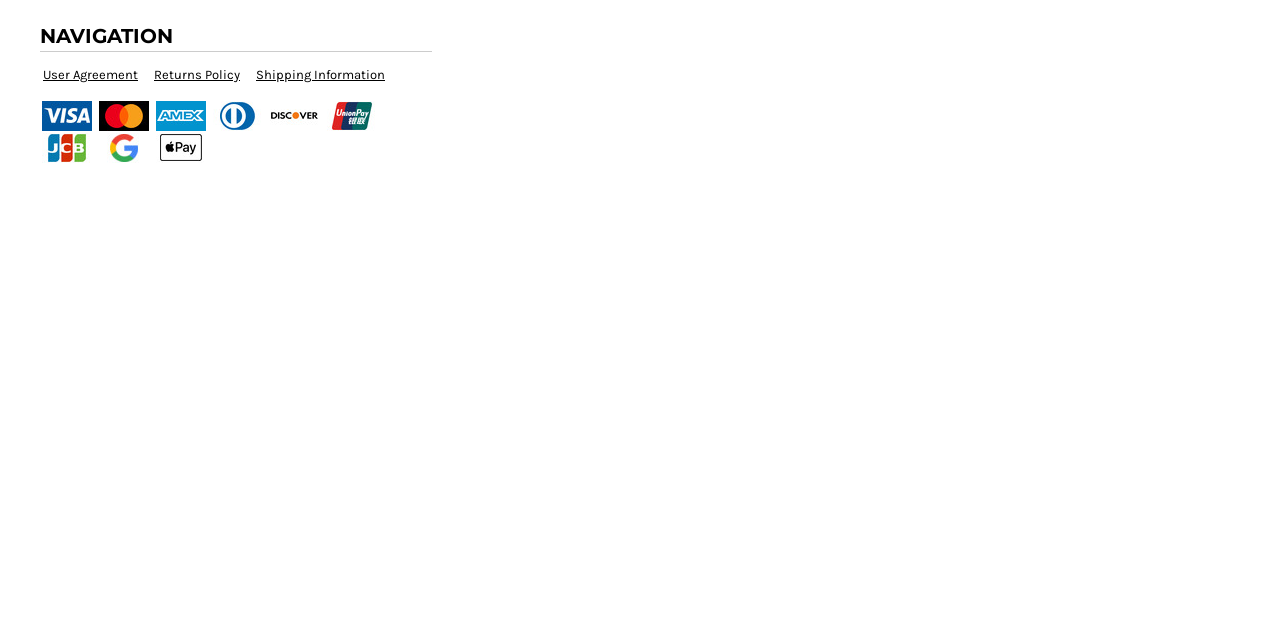Please determine the bounding box coordinates, formatted as (top-left x, top-left y, bottom-right x, bottom-right y), with all values as floating point numbers between 0 and 1. Identify the bounding box of the region described as: Returns Policy

[0.12, 0.105, 0.188, 0.129]